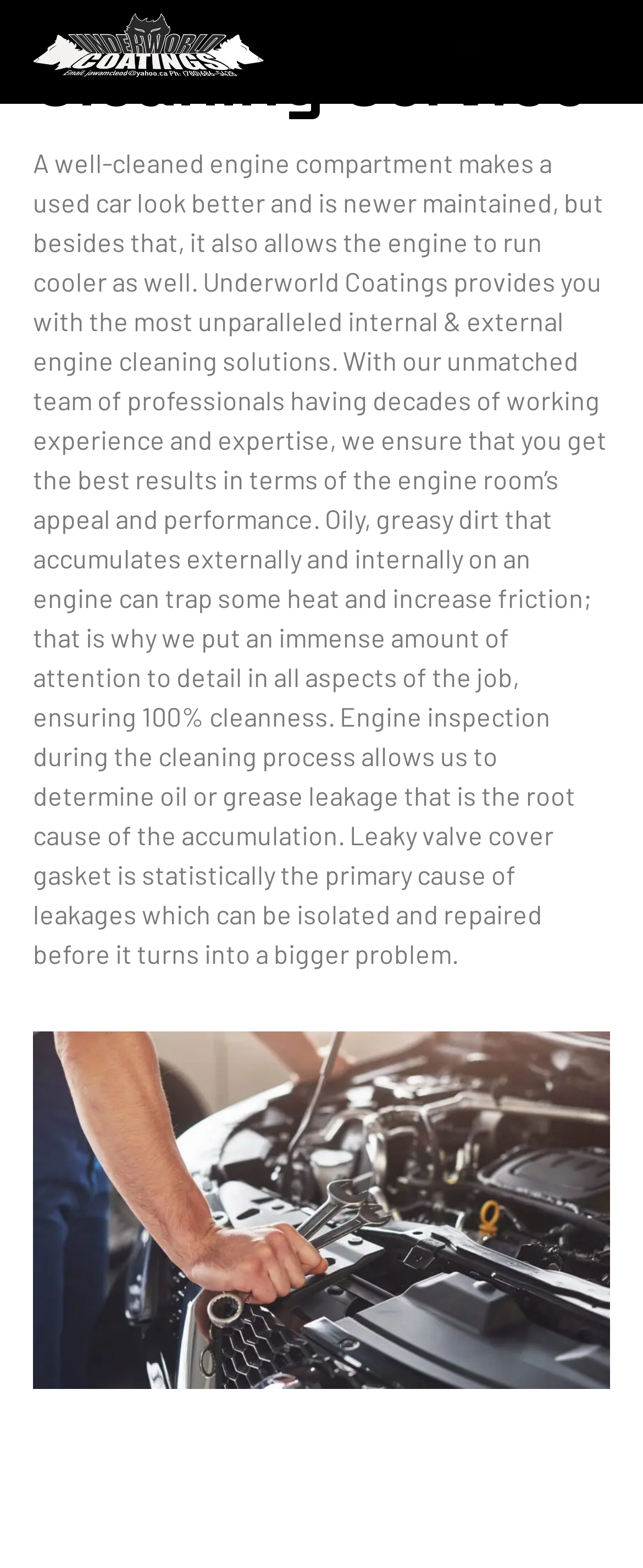Using the description "Menu", locate and provide the bounding box of the UI element.

[0.682, 0.011, 0.767, 0.045]